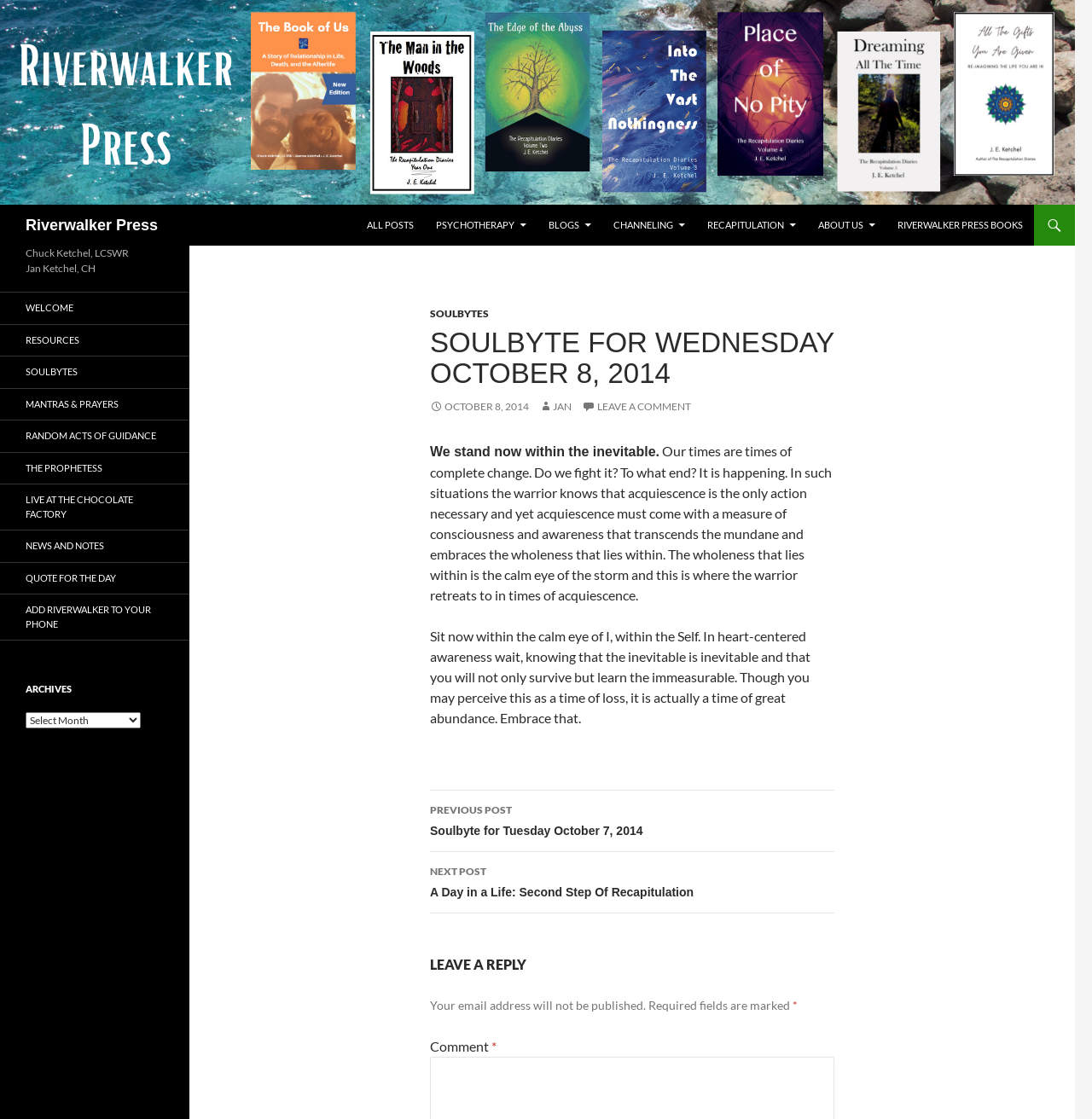Could you find the bounding box coordinates of the clickable area to complete this instruction: "Read the Soulbyte for Wednesday October 8, 2014"?

[0.394, 0.293, 0.764, 0.348]